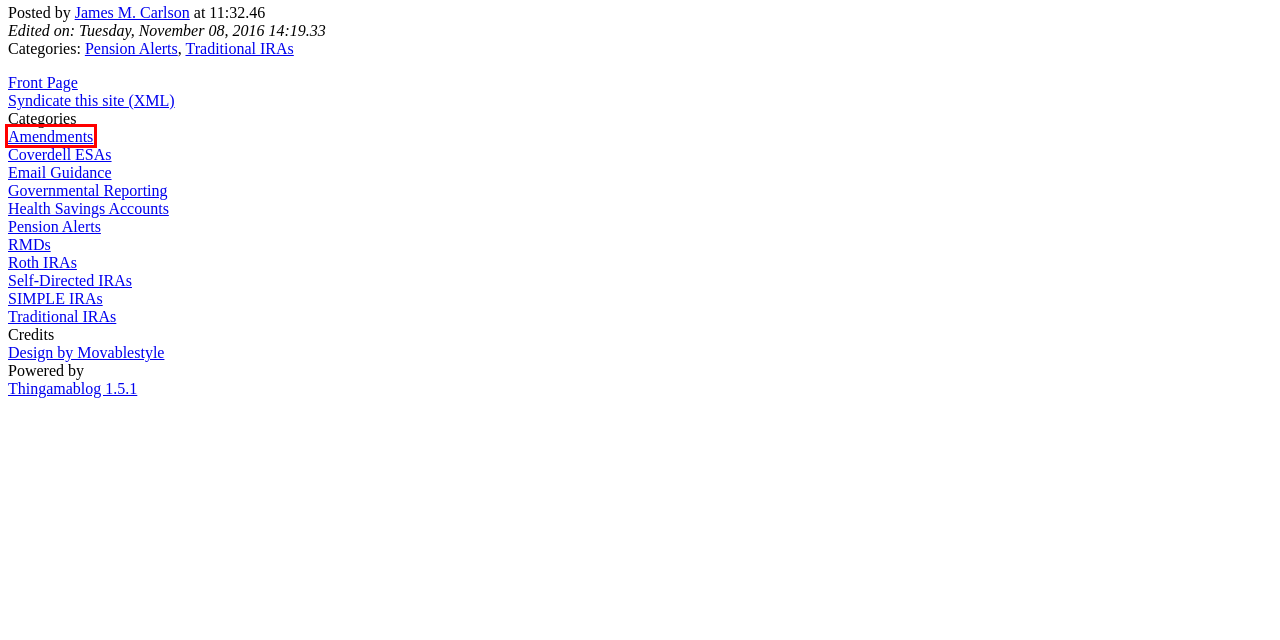You are looking at a webpage screenshot with a red bounding box around an element. Pick the description that best matches the new webpage after interacting with the element in the red bounding box. The possible descriptions are:
A. "The Pension Specialists" Blog : SIMPLE IRAs
B. "The Pension Specialists" Blog : Health Savings Accounts
C. "The Pension Specialists" Blog
D. "The Pension Specialists" Blog : Email Guidance
E. "The Pension Specialists" Blog : Self-Directed IRAs
F. MovableStyle | Great themes for your blog.
G. "The Pension Specialists" Blog : RMDs
H. "The Pension Specialists" Blog : Amendments

H